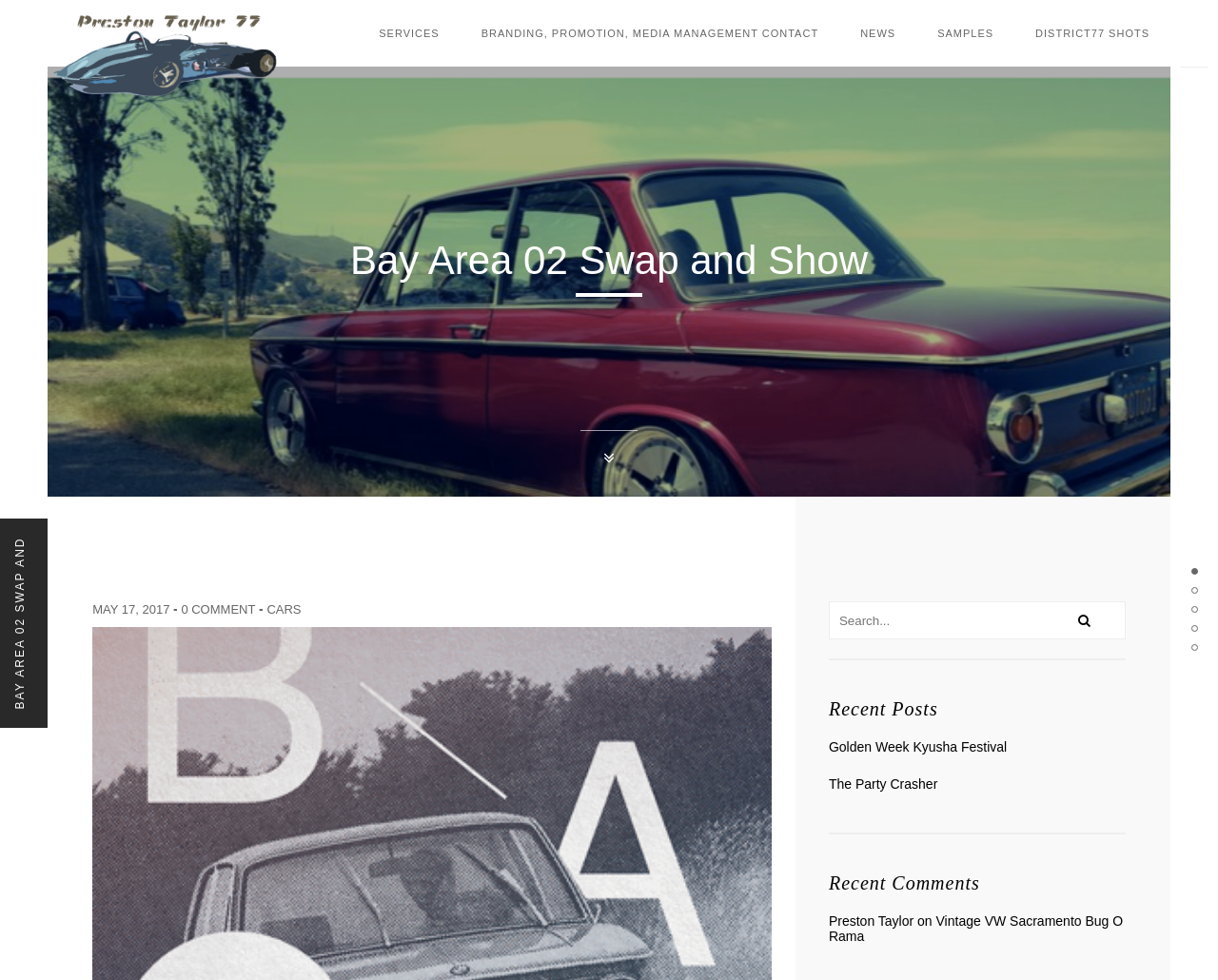Could you highlight the region that needs to be clicked to execute the instruction: "View NEWS"?

[0.689, 0.019, 0.752, 0.05]